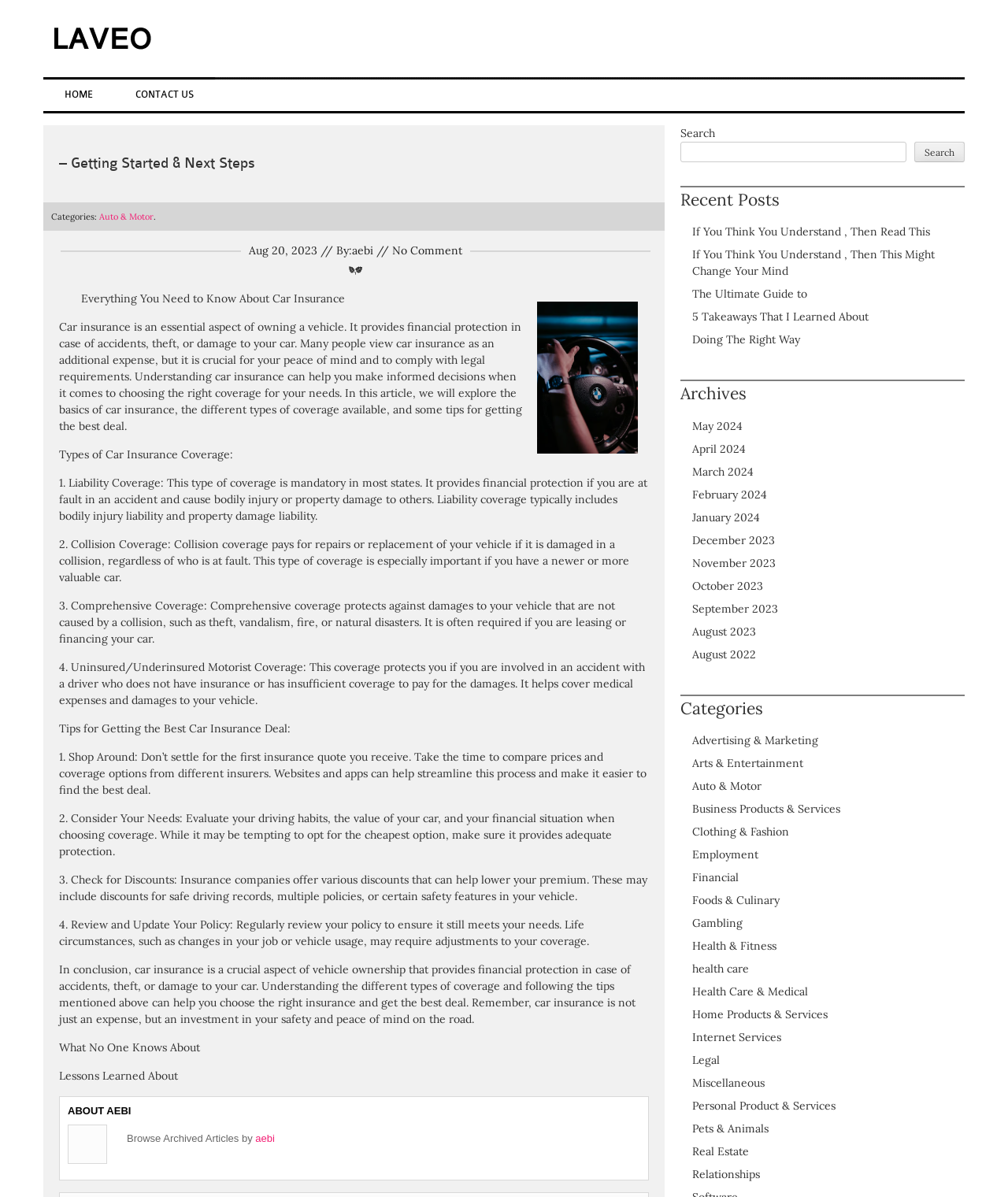Identify the bounding box coordinates for the UI element described by the following text: "What No One Knows About". Provide the coordinates as four float numbers between 0 and 1, in the format [left, top, right, bottom].

[0.059, 0.869, 0.198, 0.881]